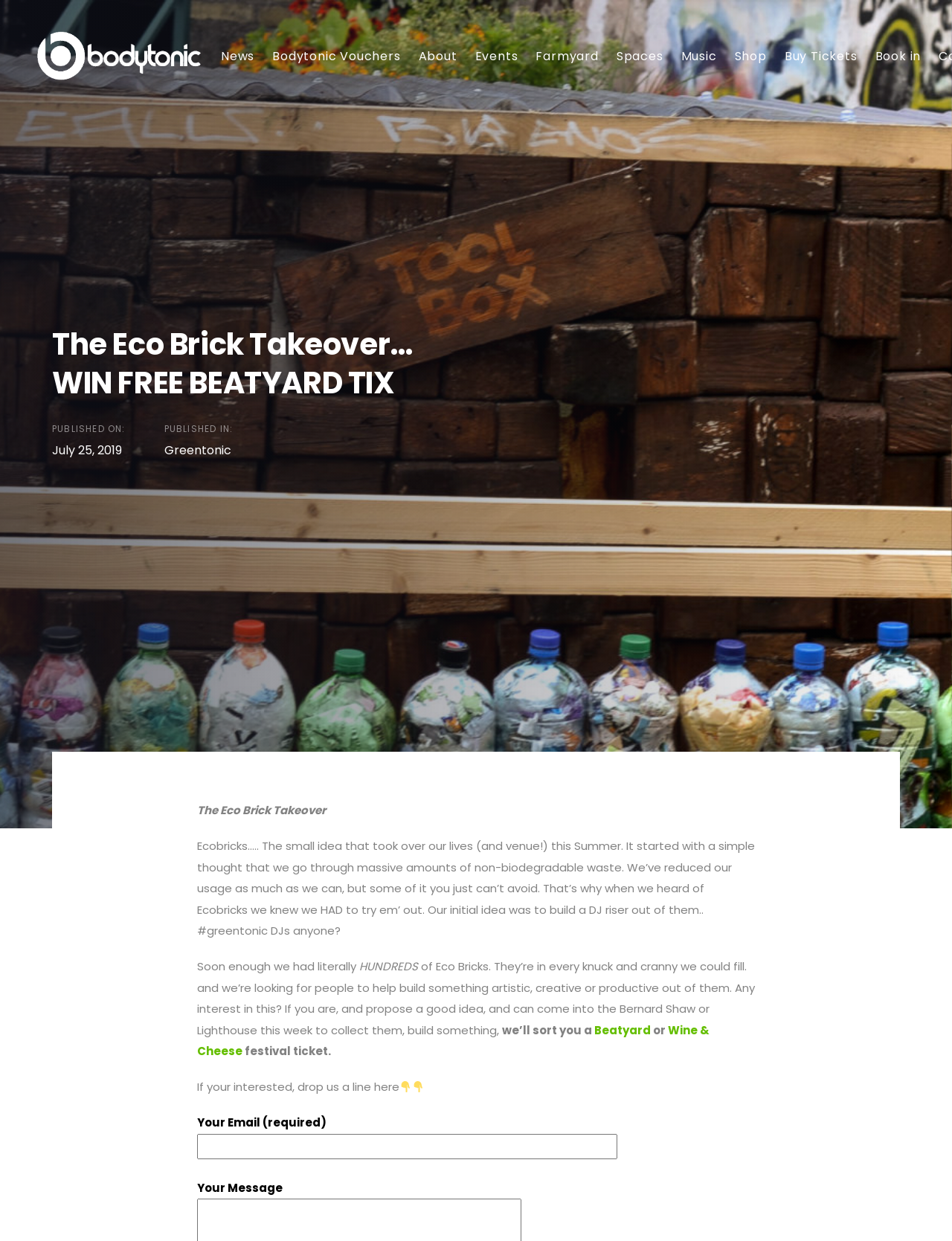Identify the bounding box coordinates of the HTML element based on this description: "Book in".

[0.91, 0.0, 0.977, 0.091]